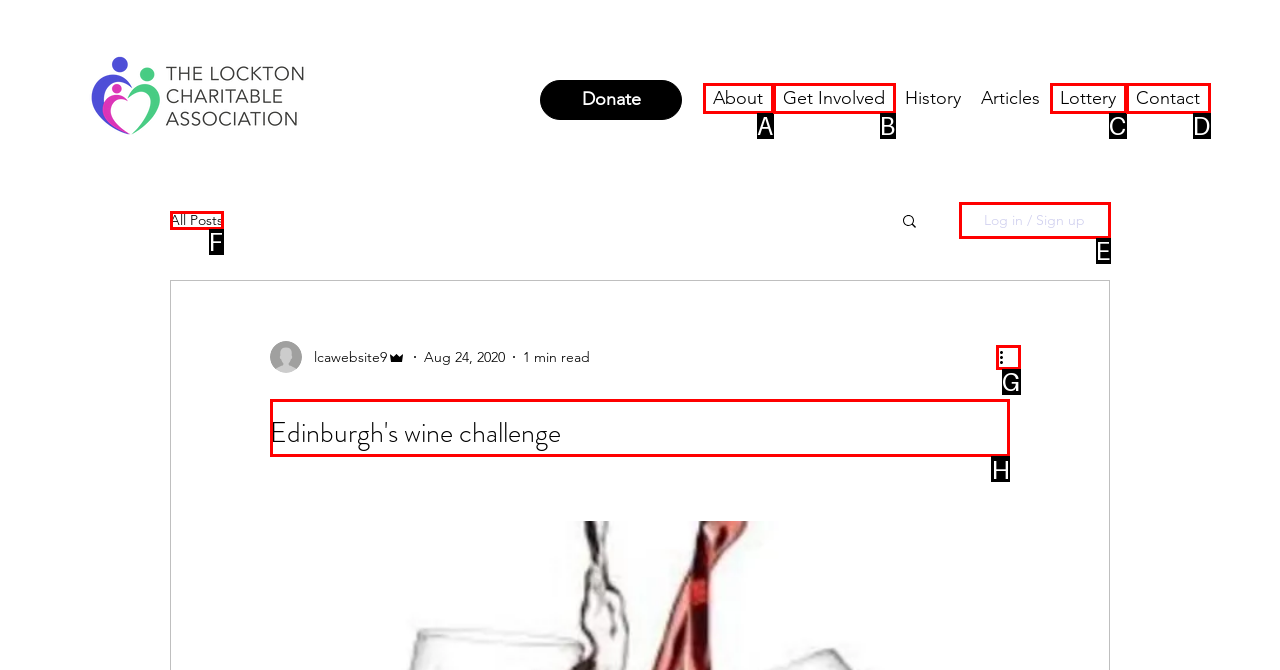To perform the task "Read more about Edinburgh's wine challenge", which UI element's letter should you select? Provide the letter directly.

H